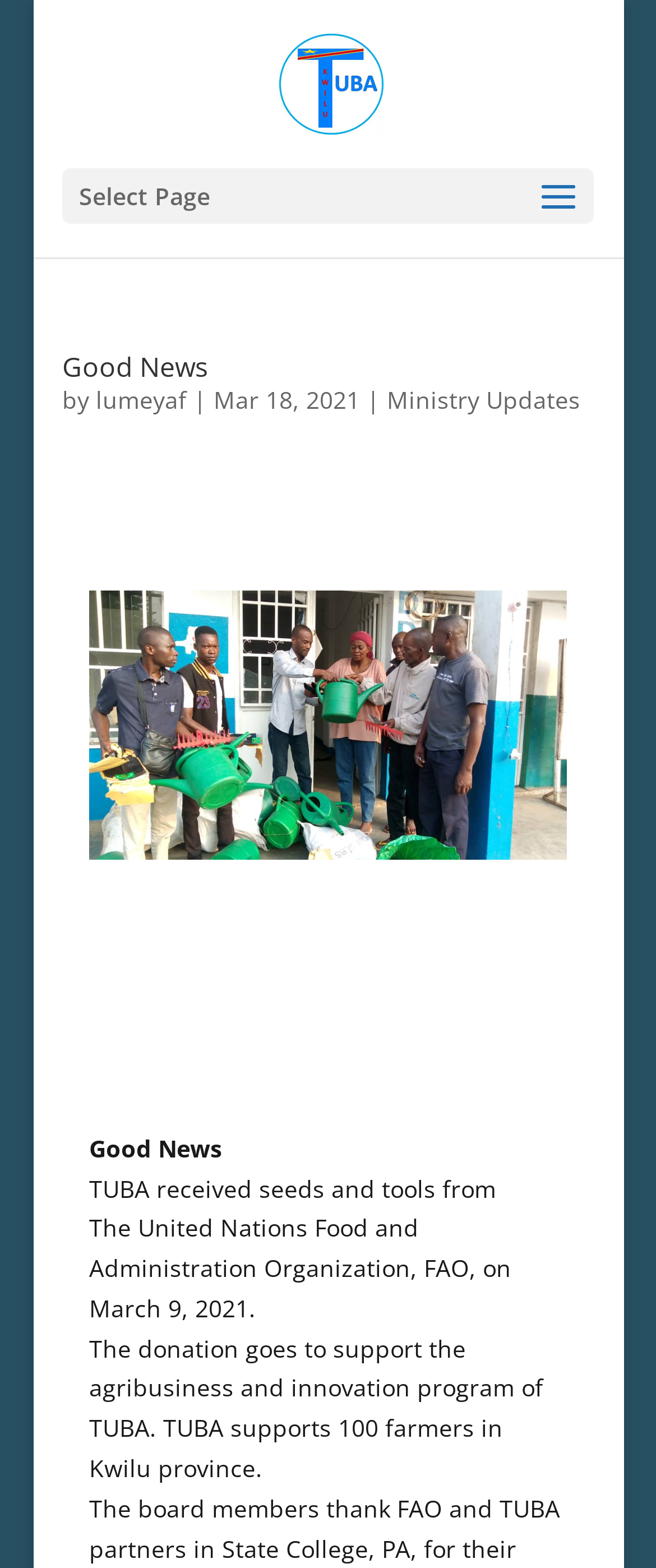Utilize the information from the image to answer the question in detail:
What is the date of the first article?

The date of the first article can be found by looking at the static text element with the text 'Mar 18, 2021' which is a child of the heading element with the text 'Good News'. This static text element has a bounding box coordinate of [0.326, 0.245, 0.549, 0.265] and is located next to the author's name.